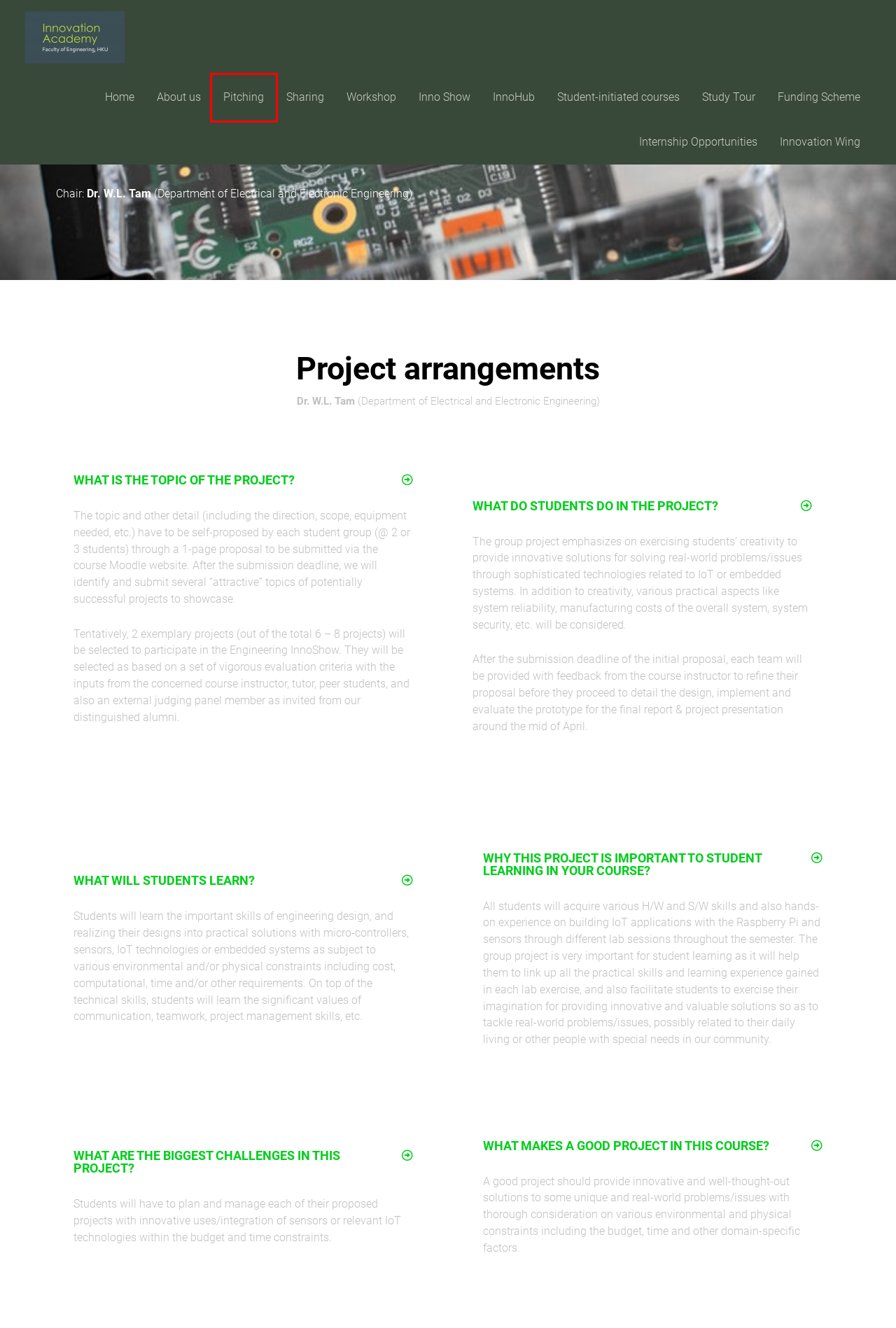Observe the webpage screenshot and focus on the red bounding box surrounding a UI element. Choose the most appropriate webpage description that corresponds to the new webpage after clicking the element in the bounding box. Here are the candidates:
A. Inno Show – Innovation Academy
B. About us – Innovation Academy
C. Pitching – Innovation Academy
D. Sharing – Innovation Academy
E. Innovation Wing
F. Job Opportunities – Innovation Wing
G. Innovation Academy
H. Student-initiated courses – Innovation Academy

C